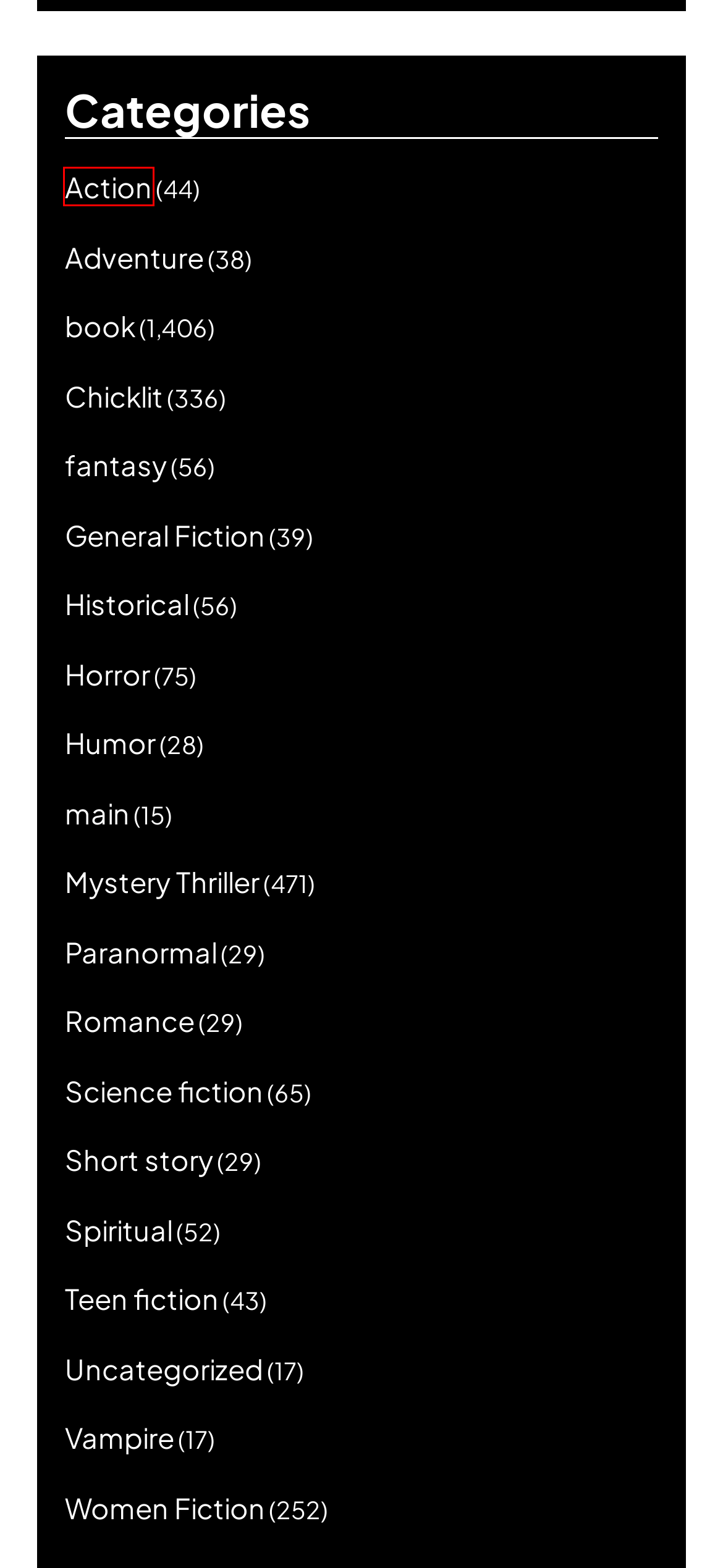A screenshot of a webpage is given, featuring a red bounding box around a UI element. Please choose the webpage description that best aligns with the new webpage after clicking the element in the bounding box. These are the descriptions:
A. Horror EBooks Shelf
B. Chicklit EBooks Shelf
C. Uncategorized EBooks Shelf
D. Action EBooks Shelf
E. Short story EBooks Shelf
F. Historical EBooks Shelf
G. Vampire EBooks Shelf
H. main EBooks Shelf

D